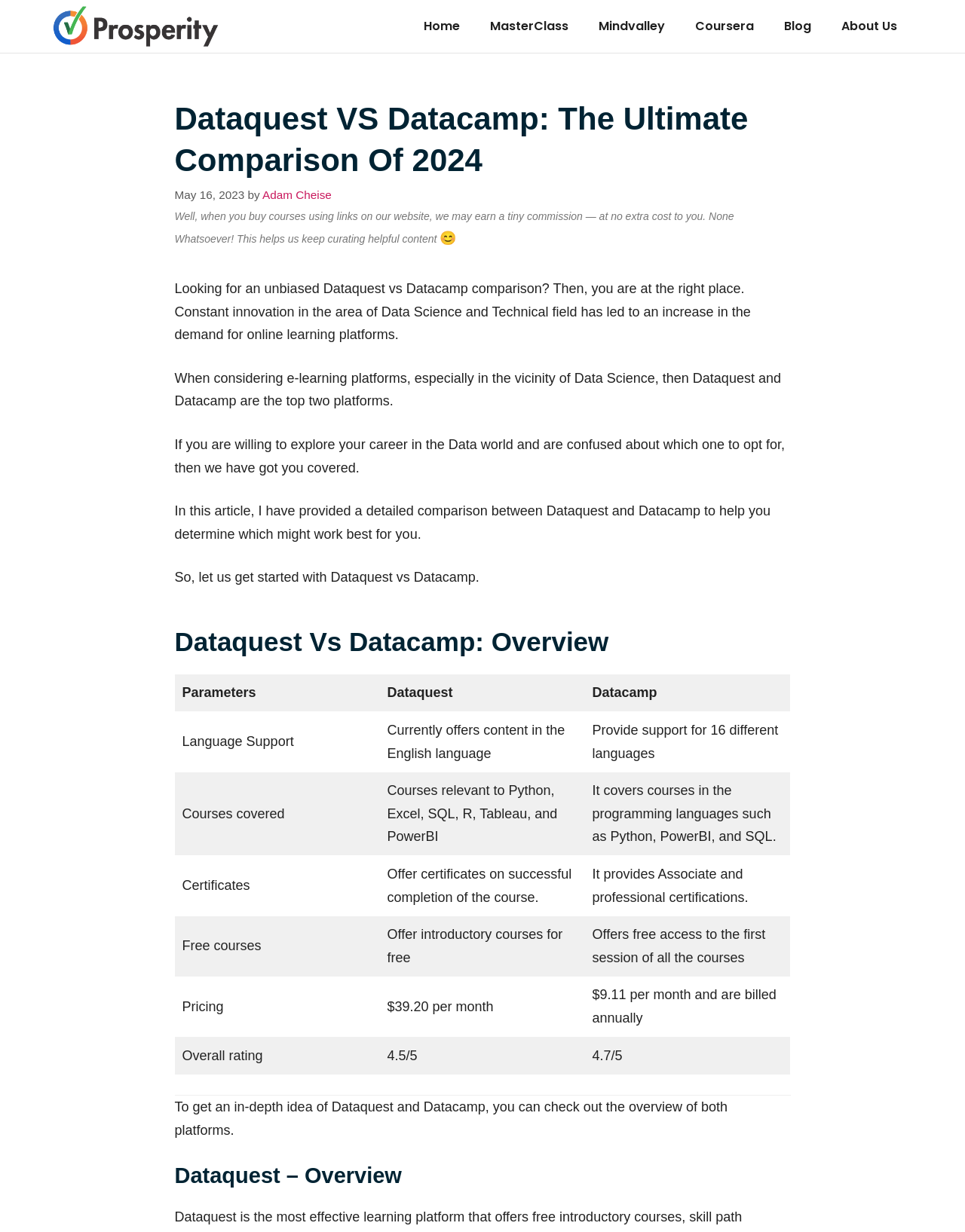Find and extract the text of the primary heading on the webpage.

Dataquest VS Datacamp: The Ultimate Comparison Of 2024